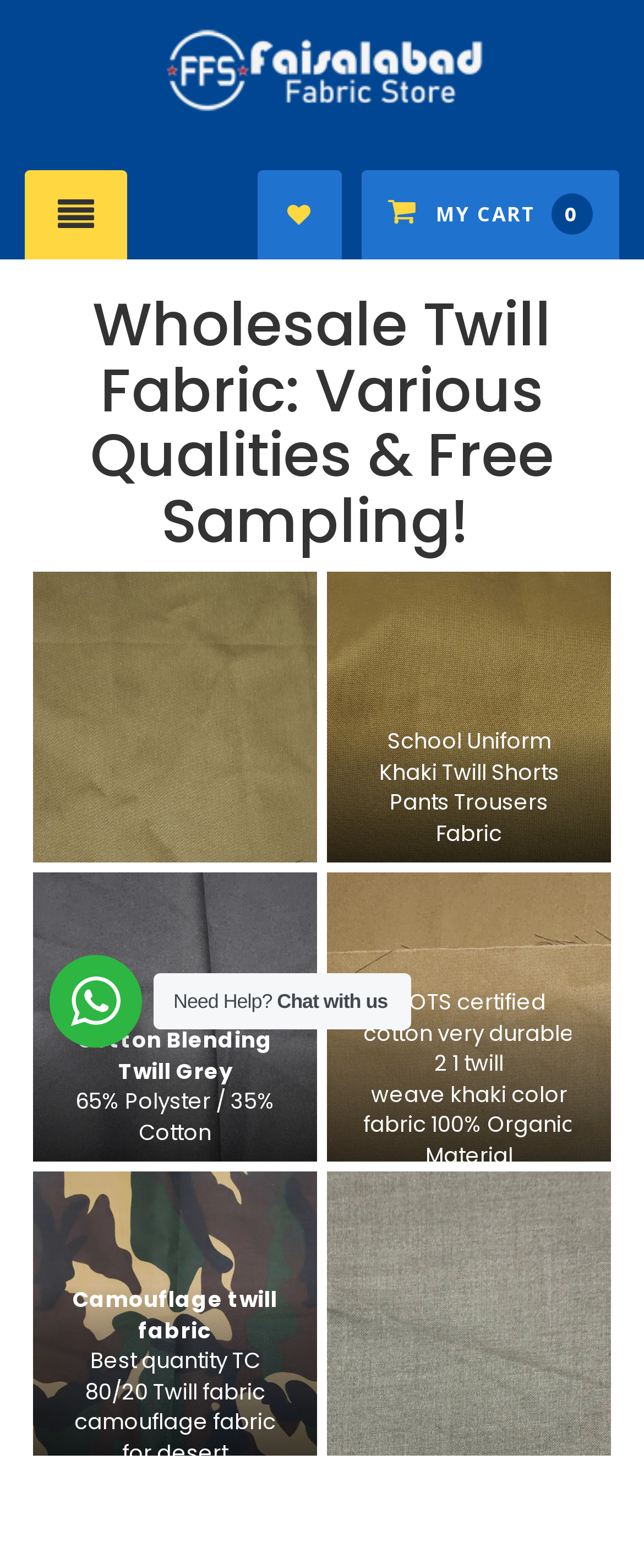Identify the bounding box coordinates of the clickable region to carry out the given instruction: "View the cotton twill fabric wholesale image".

[0.051, 0.364, 0.492, 0.55]